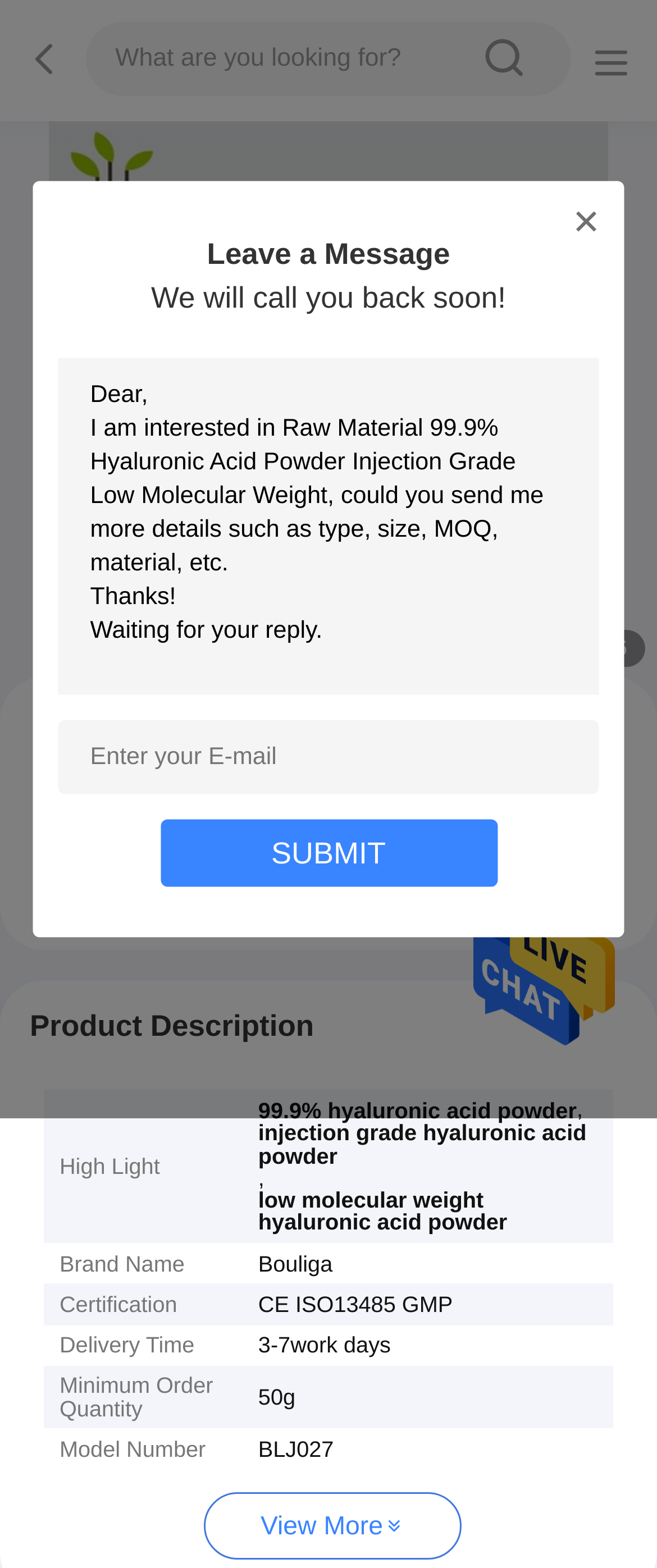Extract the bounding box coordinates for the HTML element that matches this description: "parent_node: sousou text". The coordinates should be four float numbers between 0 and 1, i.e., [left, top, right, bottom].

[0.034, 0.014, 0.13, 0.063]